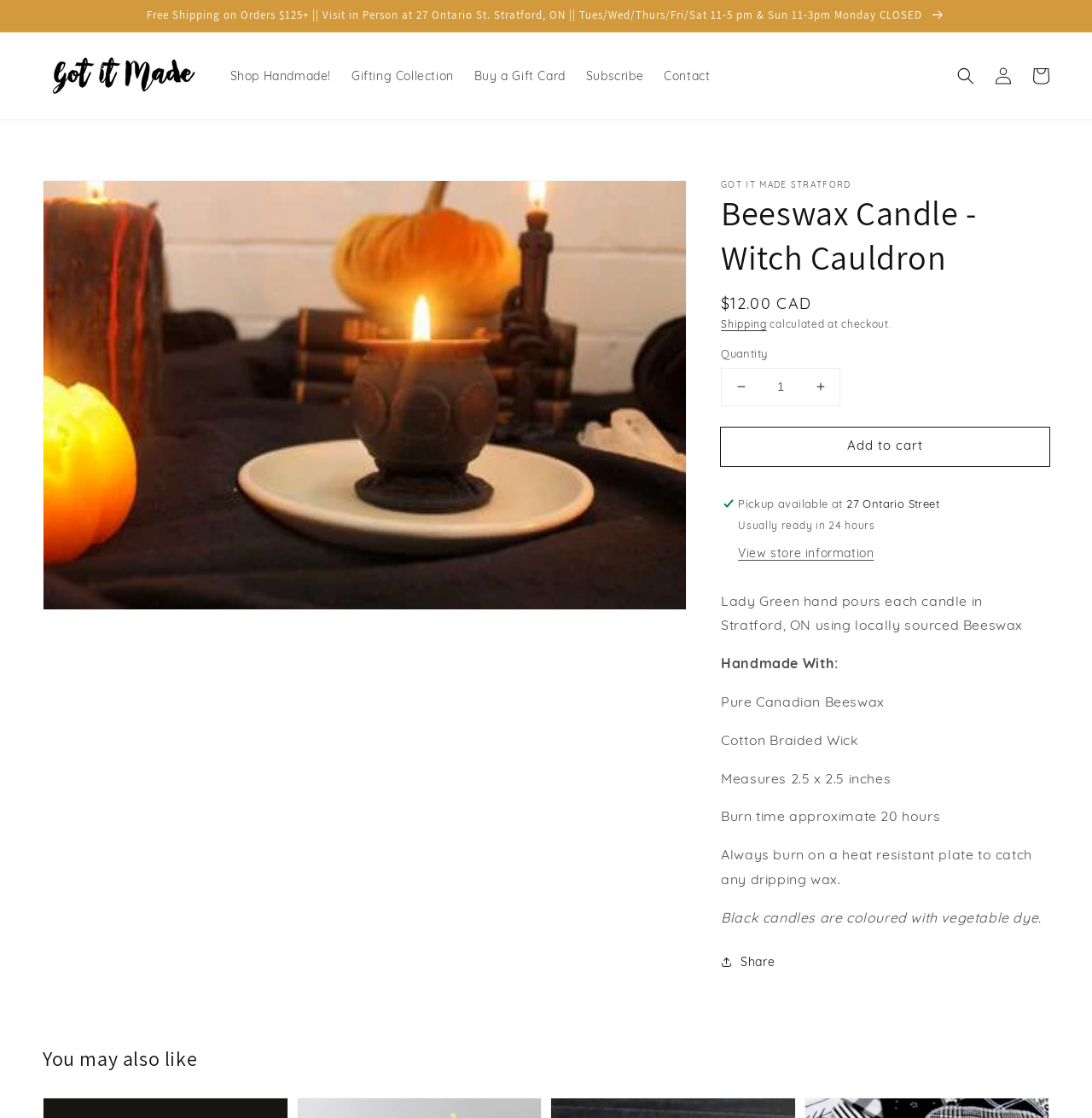Given the element description, predict the bounding box coordinates in the format (top-left x, top-left y, bottom-right x, bottom-right y), using floating point numbers between 0 and 1: Shop Handmade!

[0.201, 0.052, 0.312, 0.084]